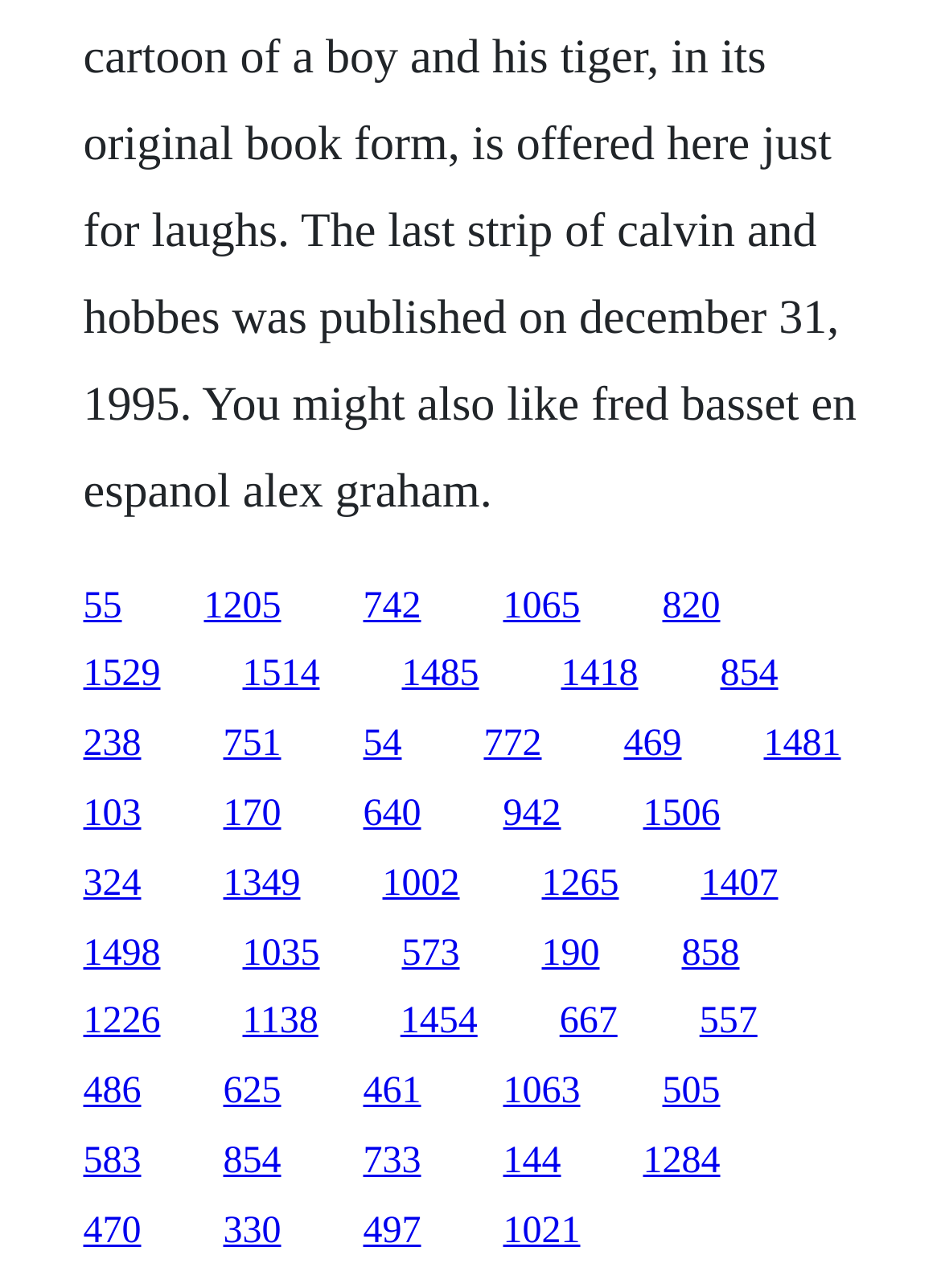Indicate the bounding box coordinates of the element that needs to be clicked to satisfy the following instruction: "click the link at the bottom left". The coordinates should be four float numbers between 0 and 1, i.e., [left, top, right, bottom].

[0.088, 0.616, 0.15, 0.648]